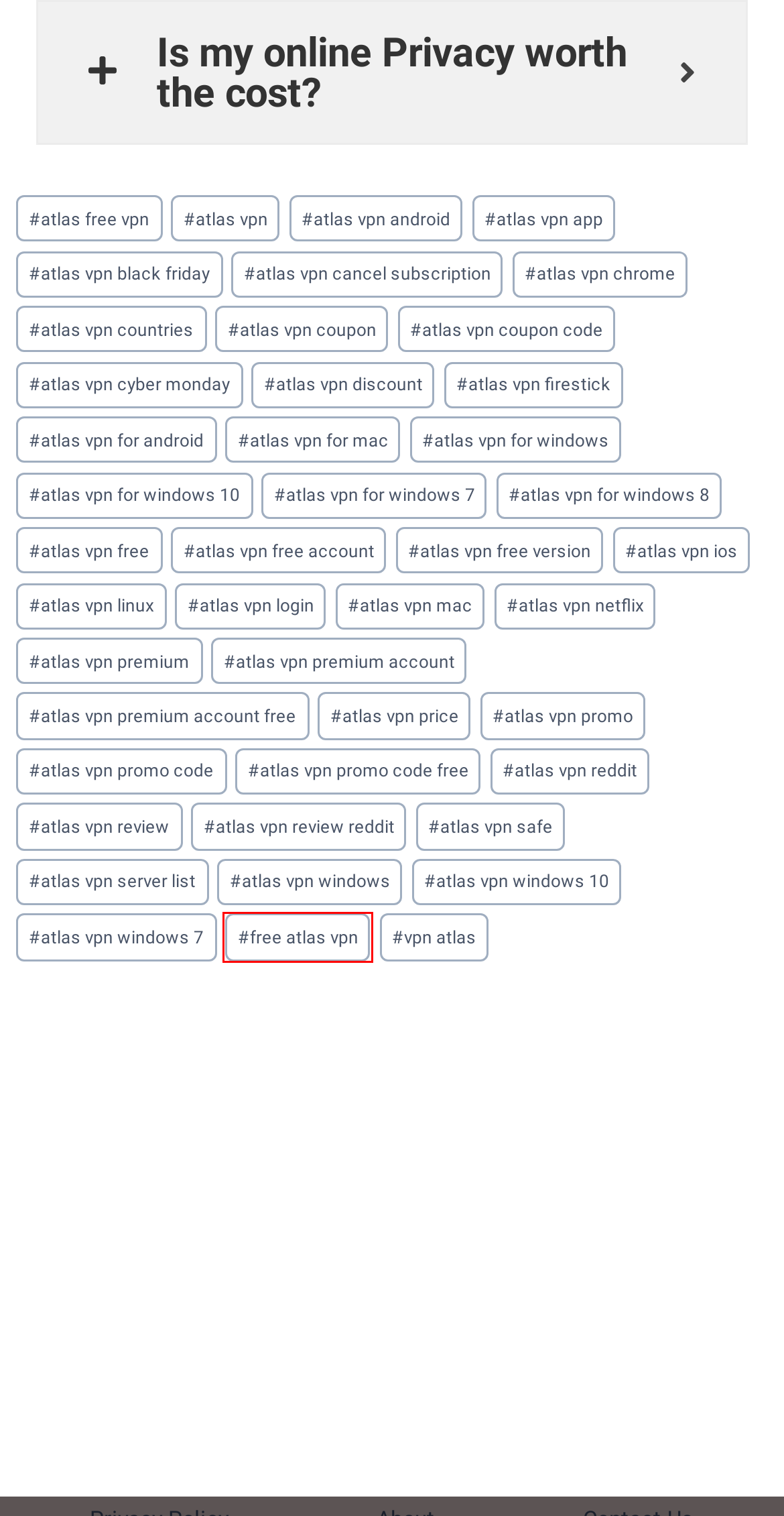Examine the screenshot of a webpage with a red rectangle bounding box. Select the most accurate webpage description that matches the new webpage after clicking the element within the bounding box. Here are the candidates:
A. atlas vpn for windows 8 - MySeoQuery.Com
B. vpn atlas - MySeoQuery.Com
C. free atlas vpn - MySeoQuery.Com
D. atlas vpn android - MySeoQuery.Com
E. atlas vpn free version - MySeoQuery.Com
F. atlas vpn for android - MySeoQuery.Com
G. atlas vpn for windows 7 - MySeoQuery.Com
H. atlas vpn windows 7 - MySeoQuery.Com

C